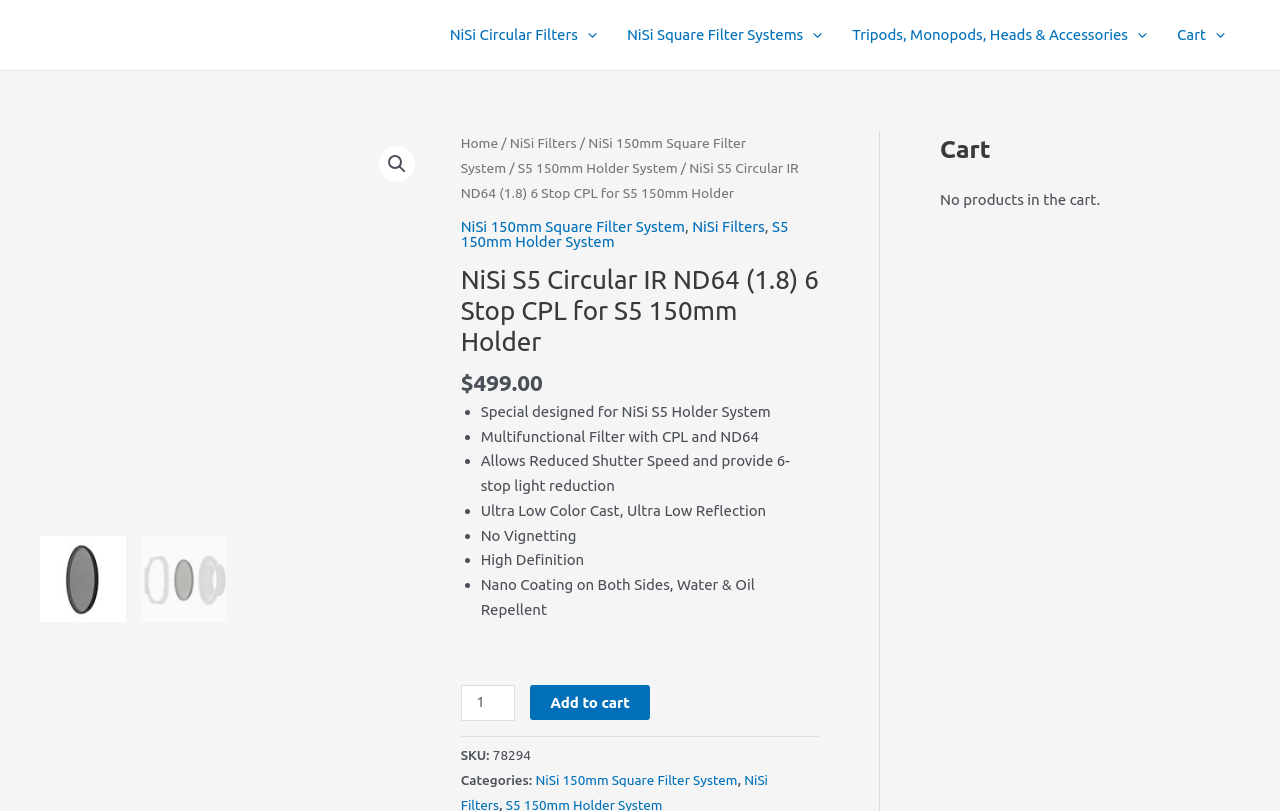Based on the description "NiSi Circular Filters", find the bounding box of the specified UI element.

[0.34, 0.0, 0.478, 0.086]